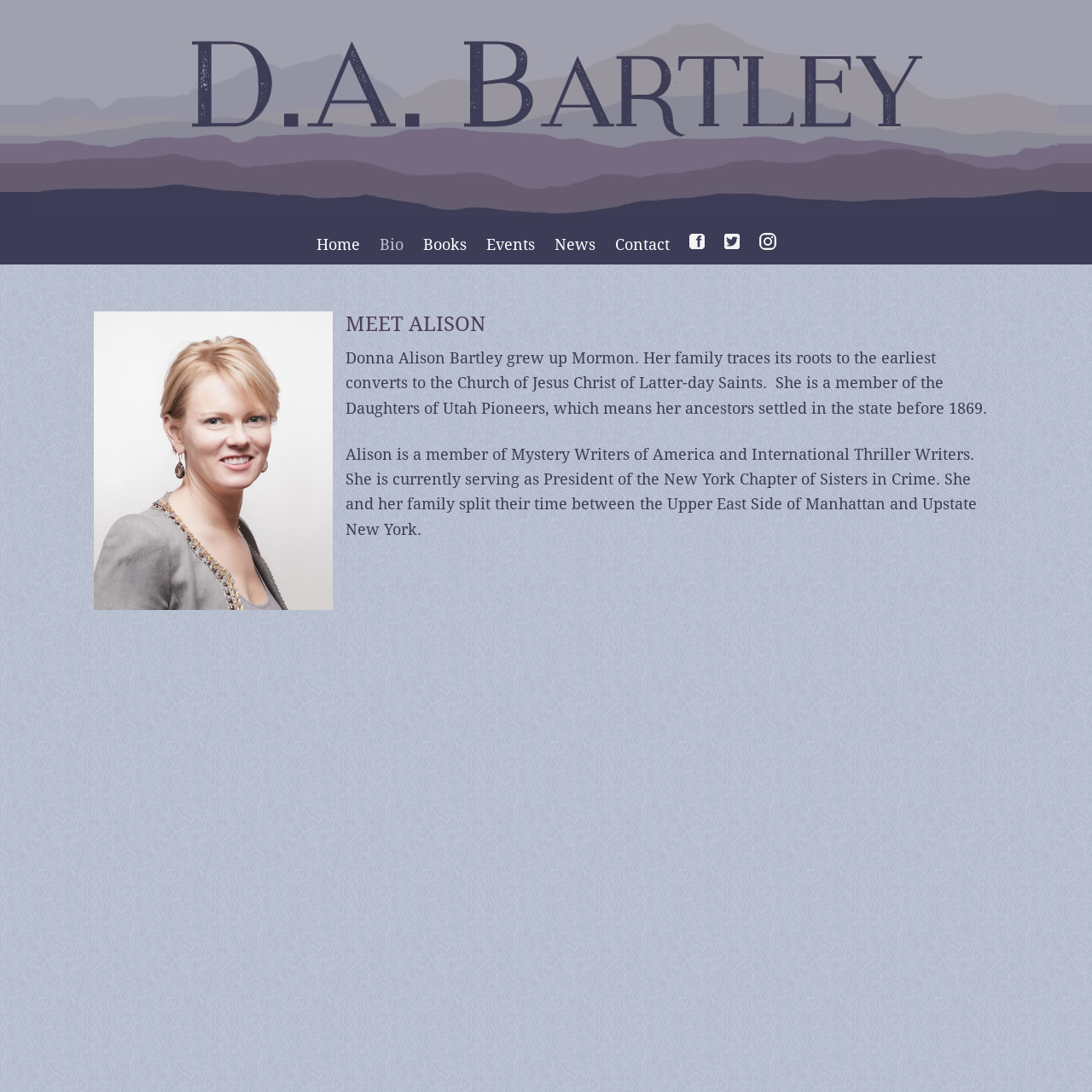Given the element description: "Events", predict the bounding box coordinates of this UI element. The coordinates must be four float numbers between 0 and 1, given as [left, top, right, bottom].

[0.438, 0.209, 0.496, 0.239]